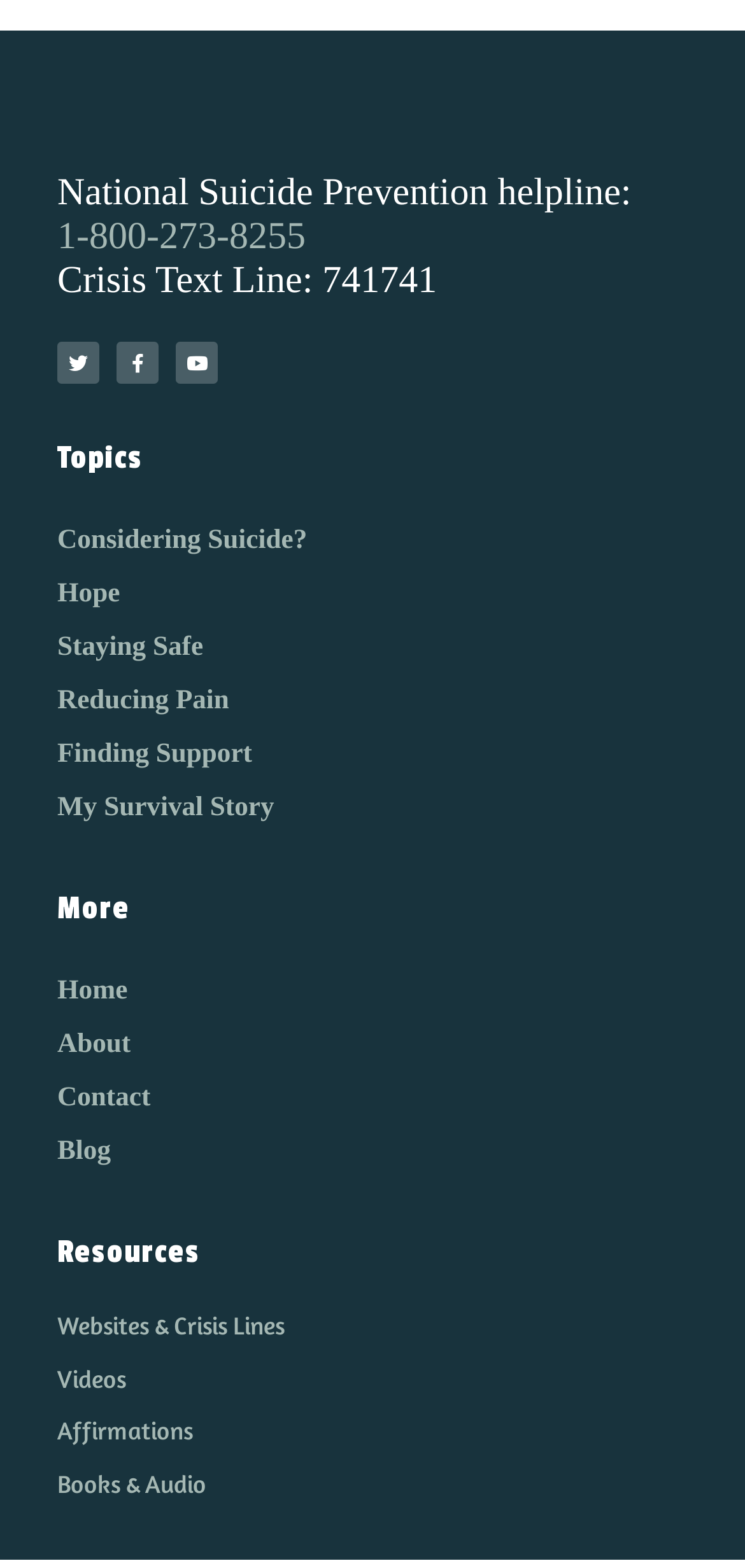Provide the bounding box coordinates of the HTML element this sentence describes: "Websites & Crisis Lines". The bounding box coordinates consist of four float numbers between 0 and 1, i.e., [left, top, right, bottom].

[0.077, 0.834, 0.923, 0.858]